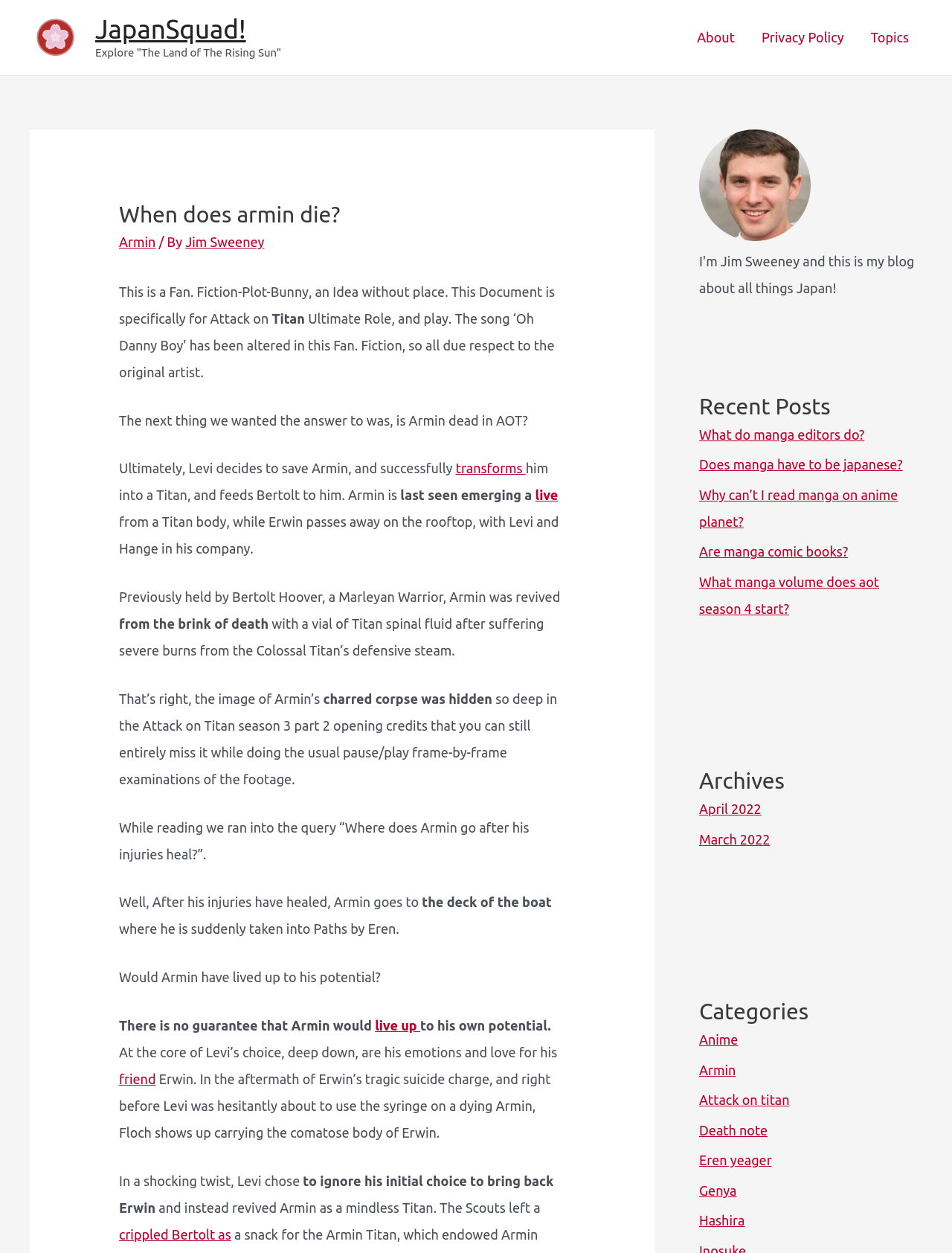What song has been altered in this fan fiction?
Use the information from the image to give a detailed answer to the question.

The webpage text 'The song 'Oh Danny Boy' has been altered in this Fan. Fiction...' explicitly states that the song 'Oh Danny Boy' has been altered in this fan fiction.